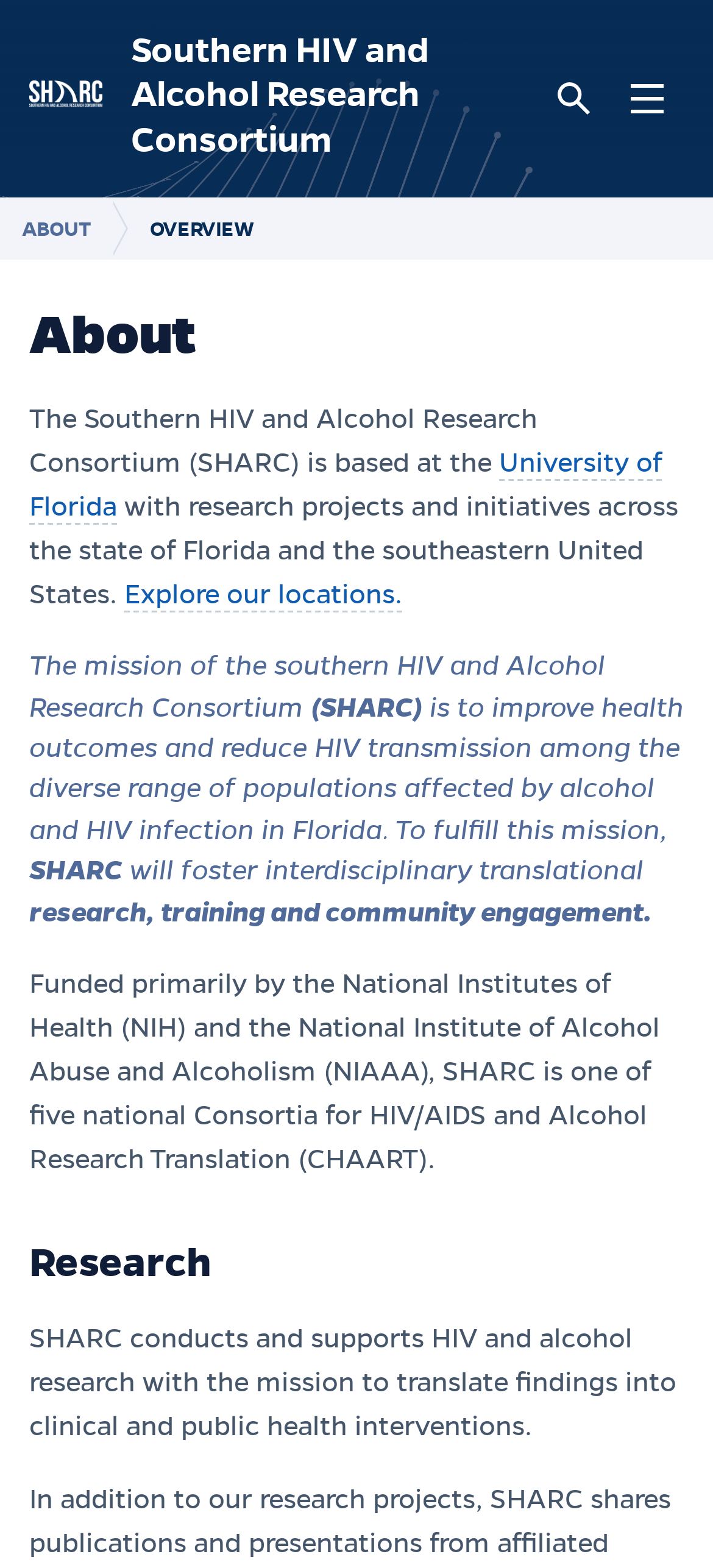Where is SHARC based?
Refer to the screenshot and respond with a concise word or phrase.

University of Florida